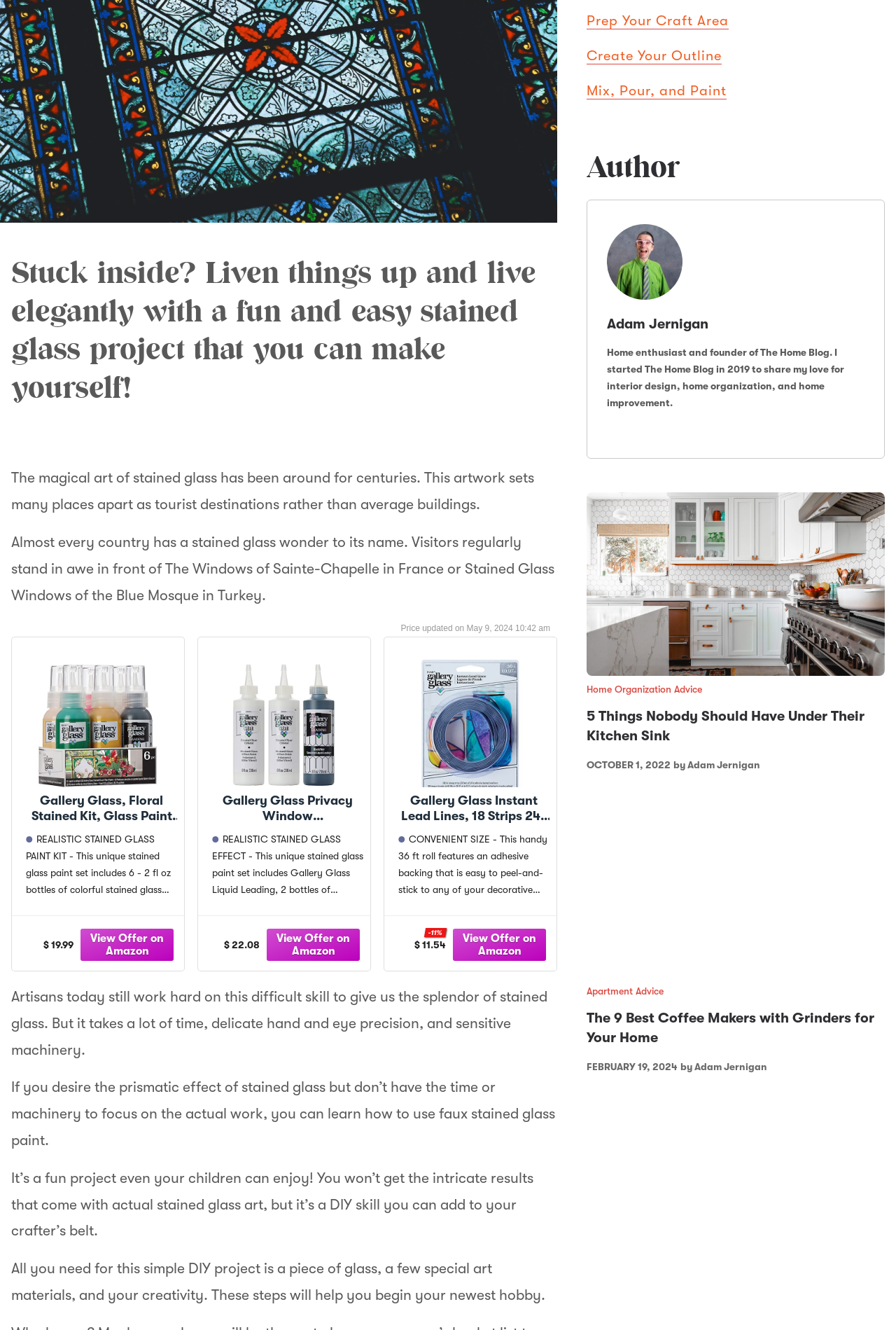Identify the bounding box for the given UI element using the description provided. Coordinates should be in the format (top-left x, top-left y, bottom-right x, bottom-right y) and must be between 0 and 1. Here is the description: HiStory Walks in Munich

None